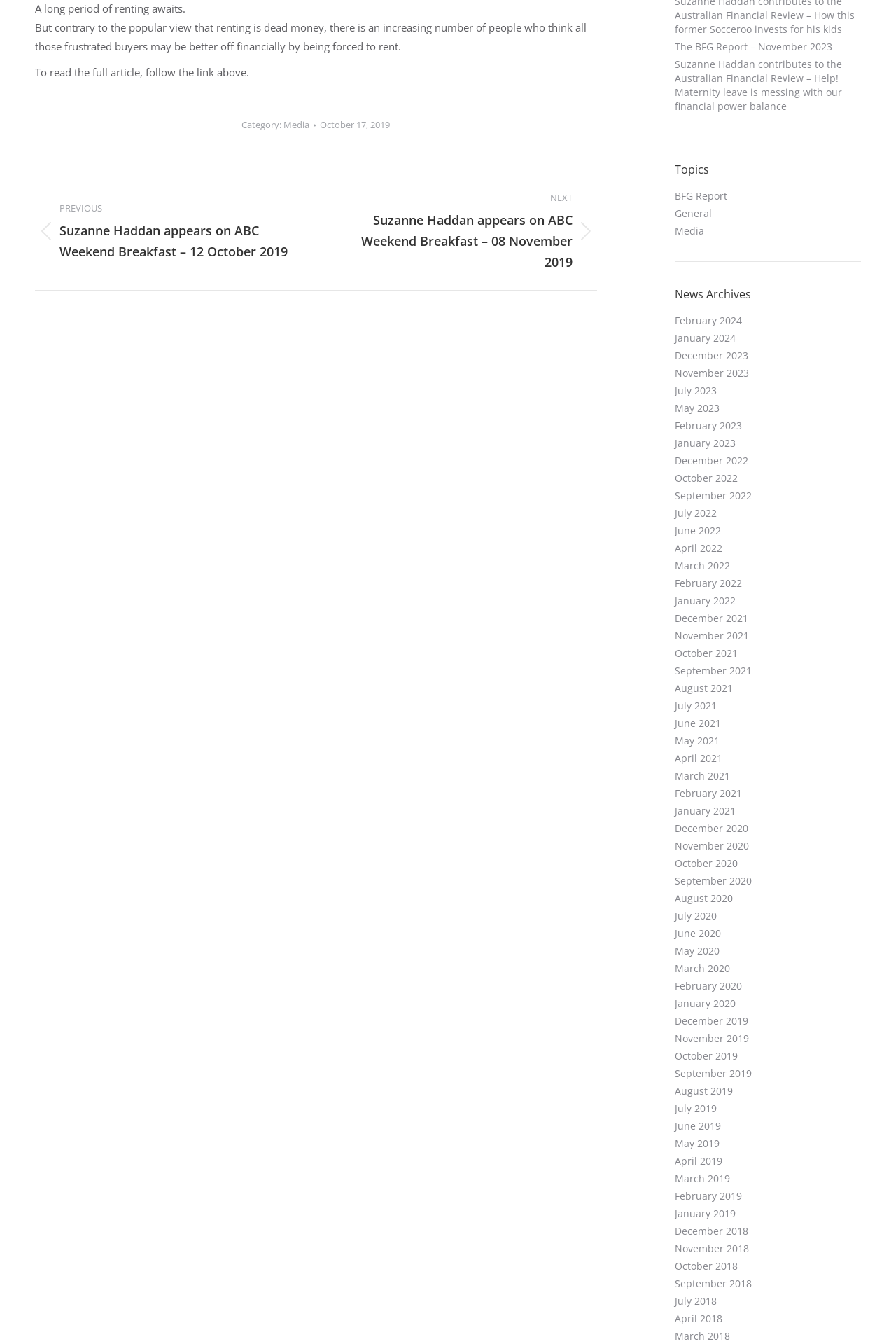Can you identify the bounding box coordinates of the clickable region needed to carry out this instruction: 'Read The BFG Report – November 2023'? The coordinates should be four float numbers within the range of 0 to 1, stated as [left, top, right, bottom].

[0.753, 0.03, 0.929, 0.04]